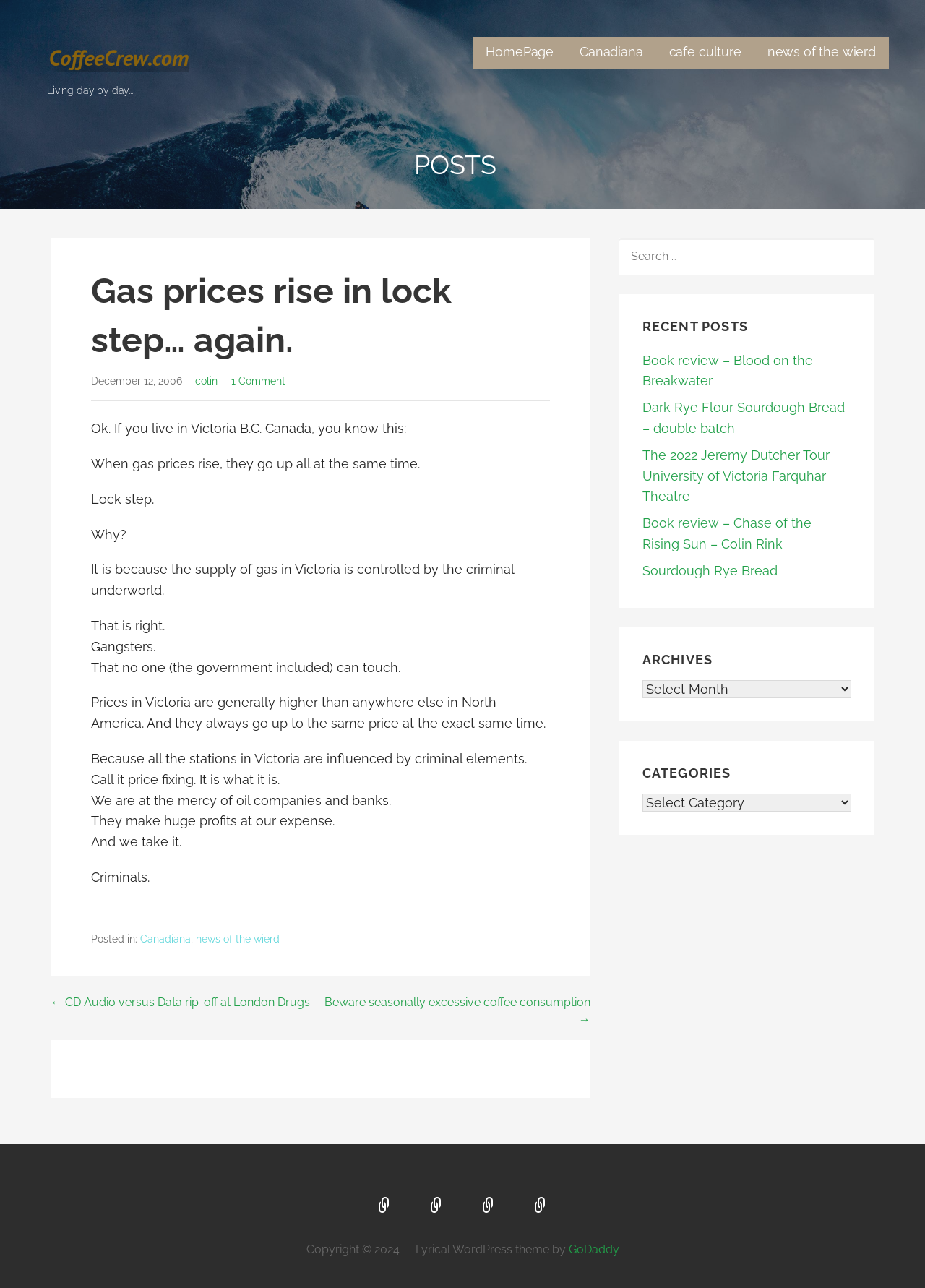Identify the bounding box for the UI element described as: "parent_node: Living day by day...". Ensure the coordinates are four float numbers between 0 and 1, formatted as [left, top, right, bottom].

[0.051, 0.04, 0.209, 0.051]